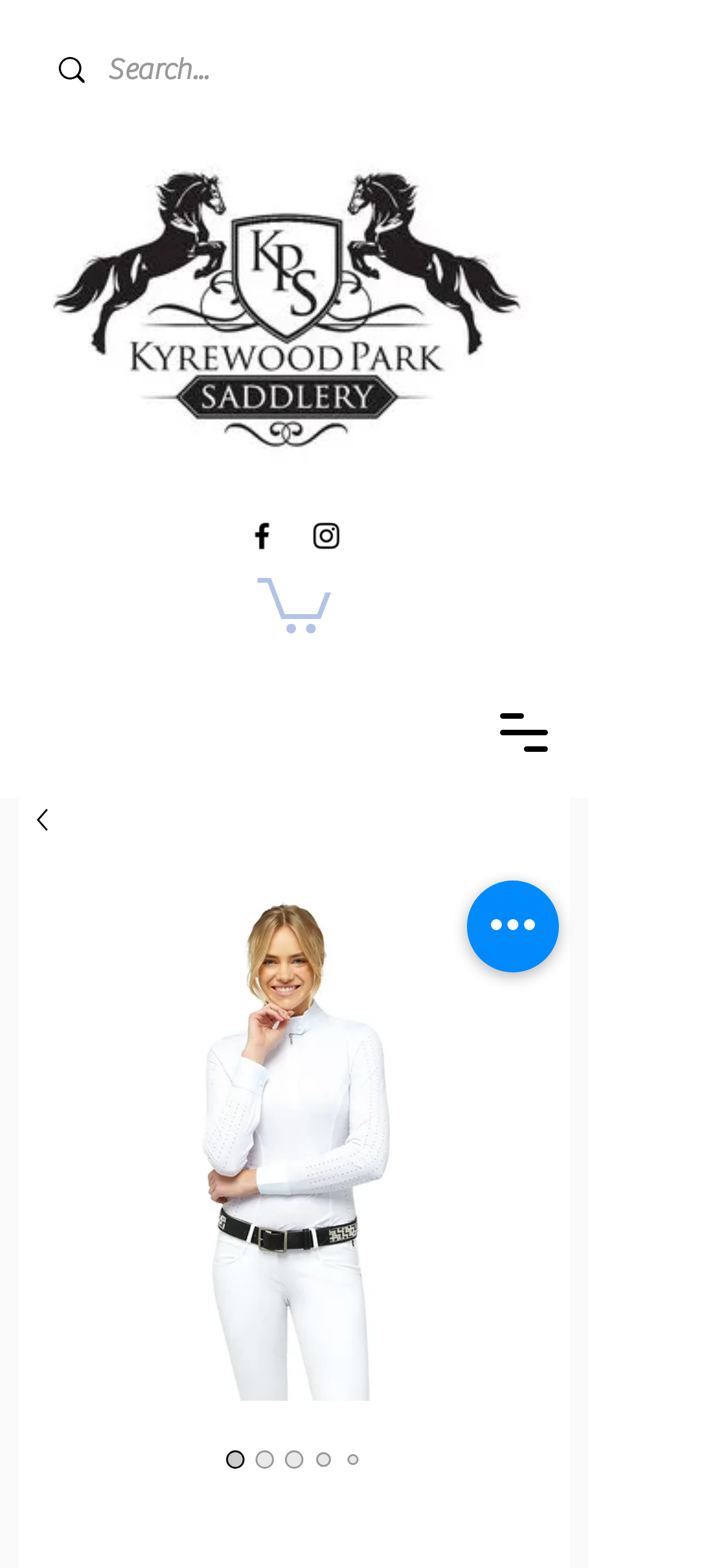What is the name of the shirt?
Based on the image, provide a one-word or brief-phrase response.

Emcee ‘Indiana’ show shirt